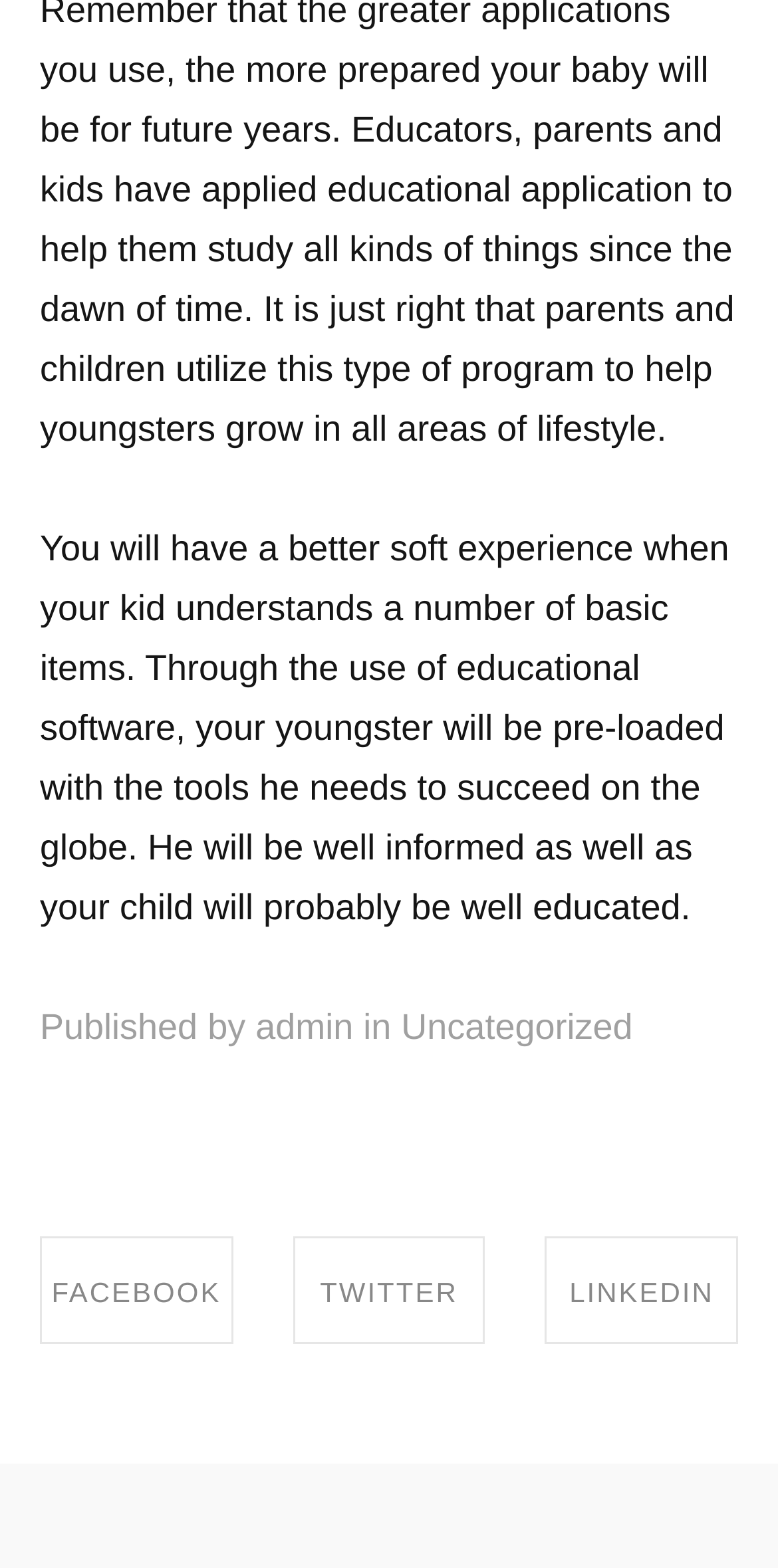How many social media platforms are available for sharing?
Respond with a short answer, either a single word or a phrase, based on the image.

3